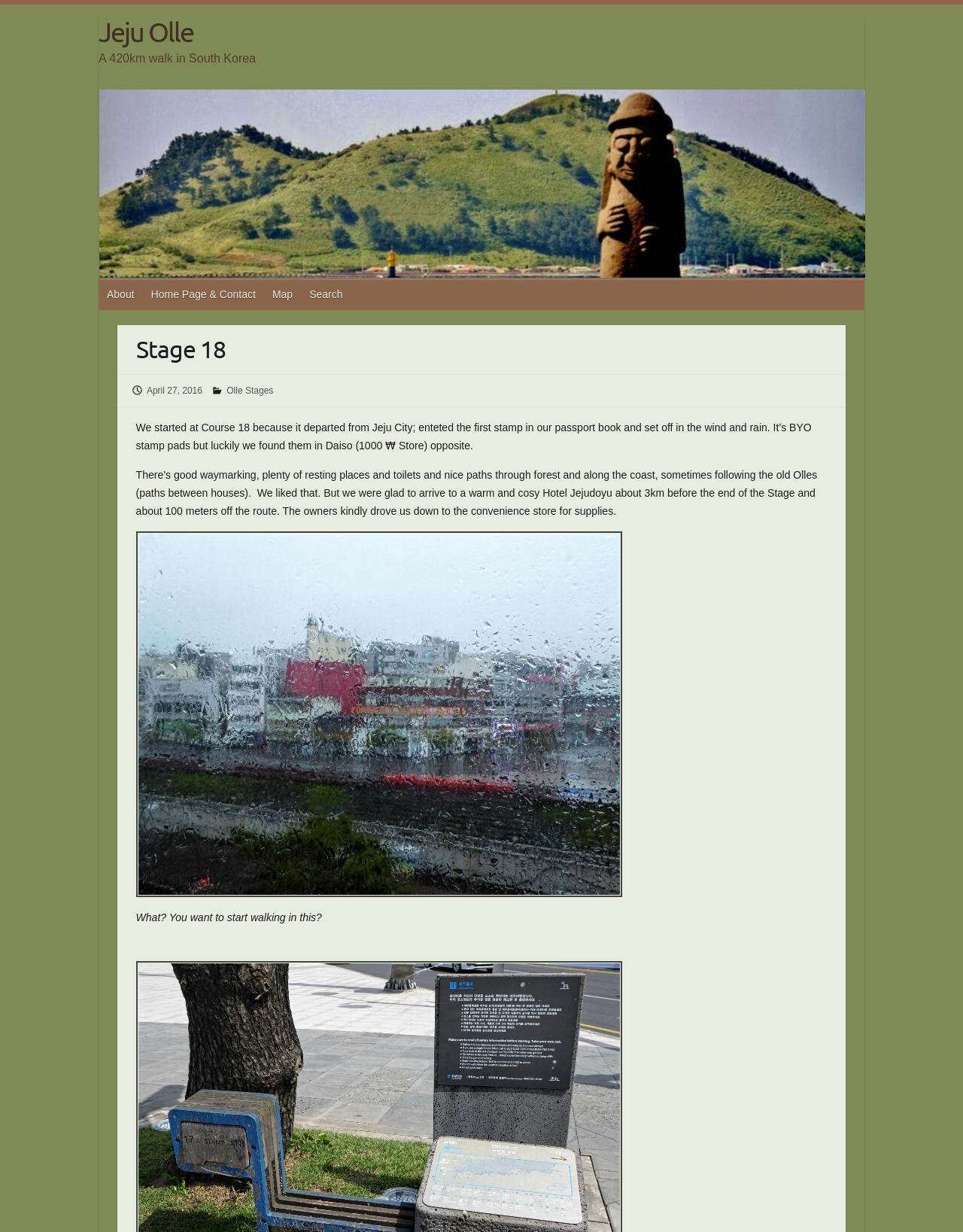Based on the element description: "April 27, 2016June 2, 2016", identify the UI element and provide its bounding box coordinates. Use four float numbers between 0 and 1, [left, top, right, bottom].

[0.152, 0.313, 0.21, 0.321]